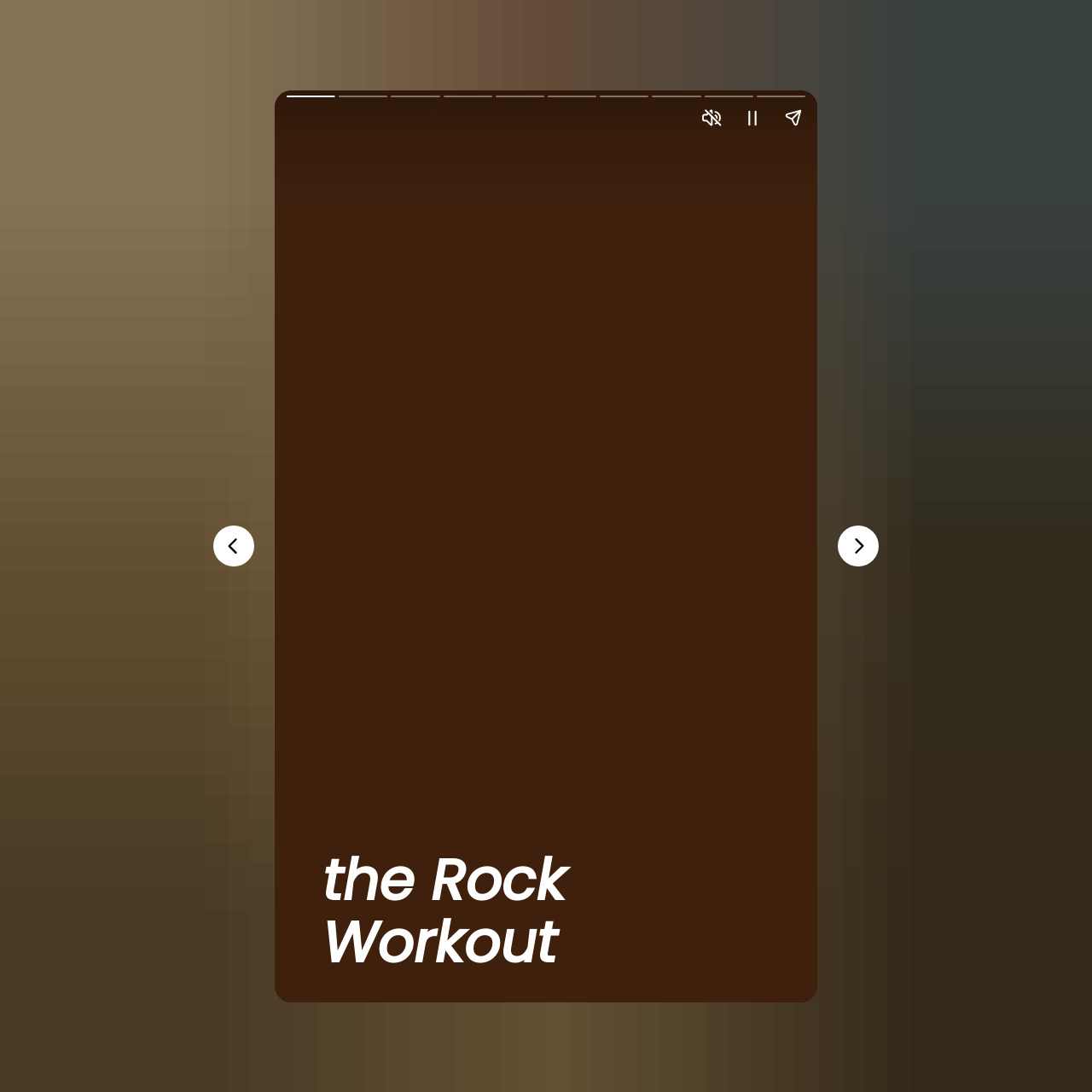Answer the question briefly using a single word or phrase: 
How many complementary elements are there on the webpage?

2